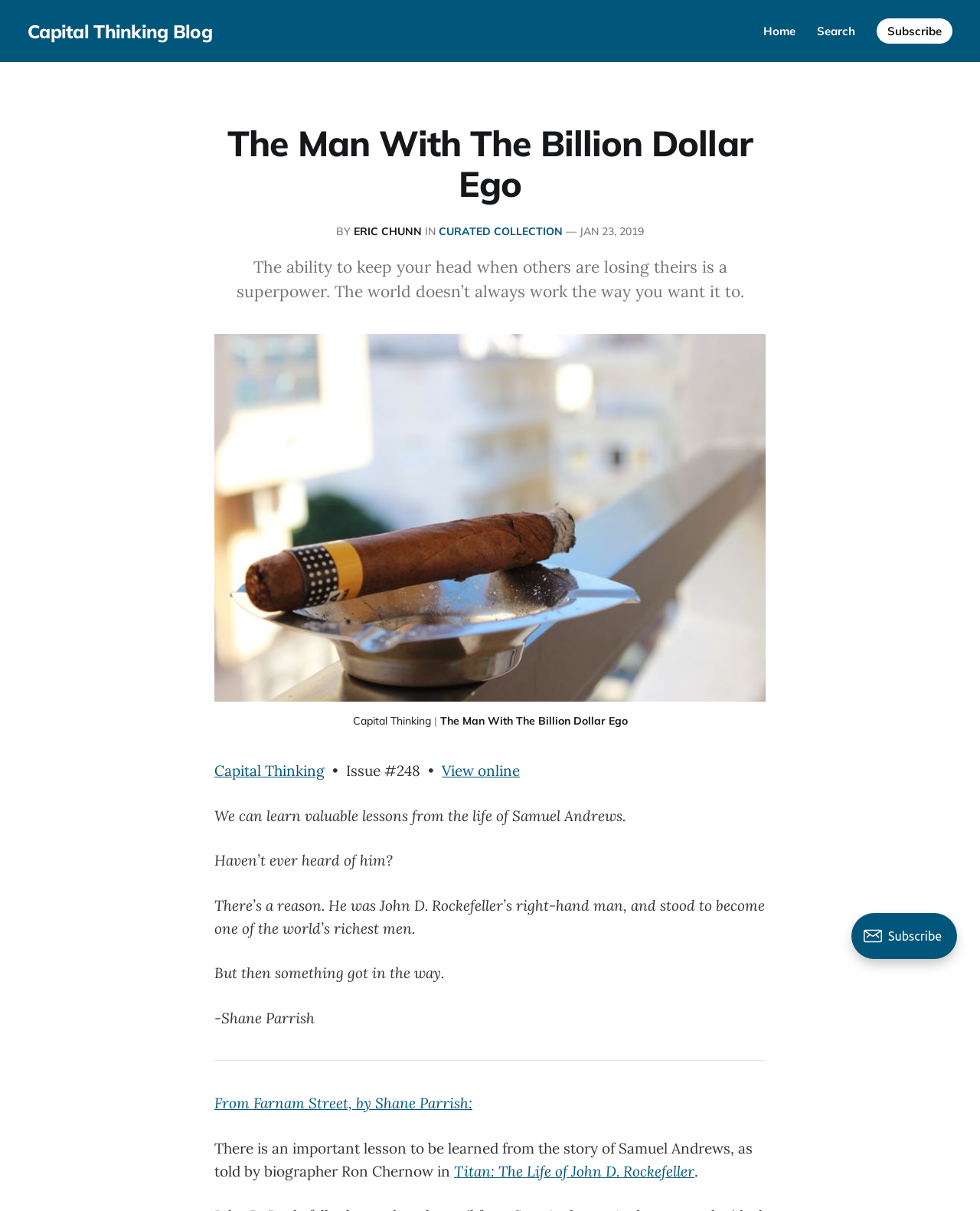Please locate the bounding box coordinates of the element that should be clicked to complete the given instruction: "Read Titan: The Life of John D. Rockefeller".

[0.463, 0.959, 0.709, 0.975]